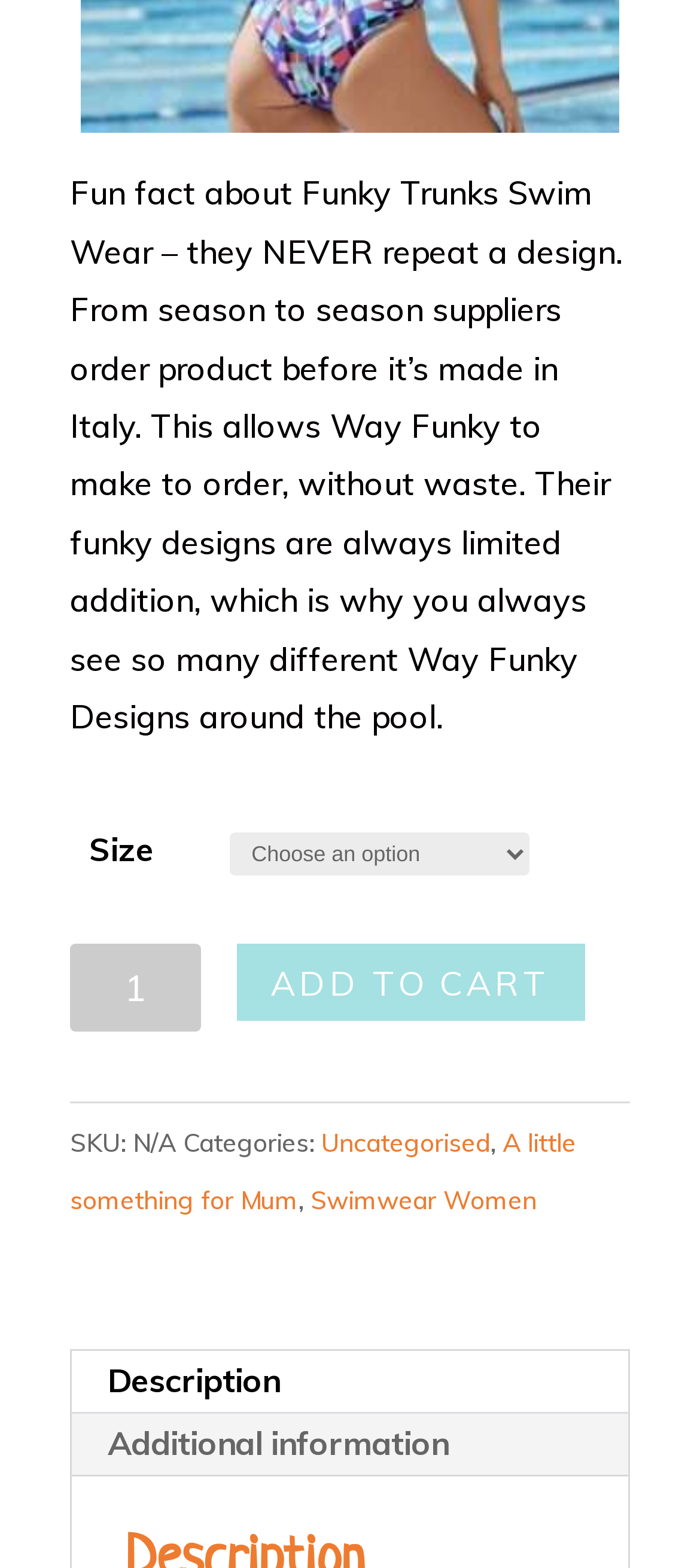Use a single word or phrase to answer the following:
What is the current quantity of the product?

1